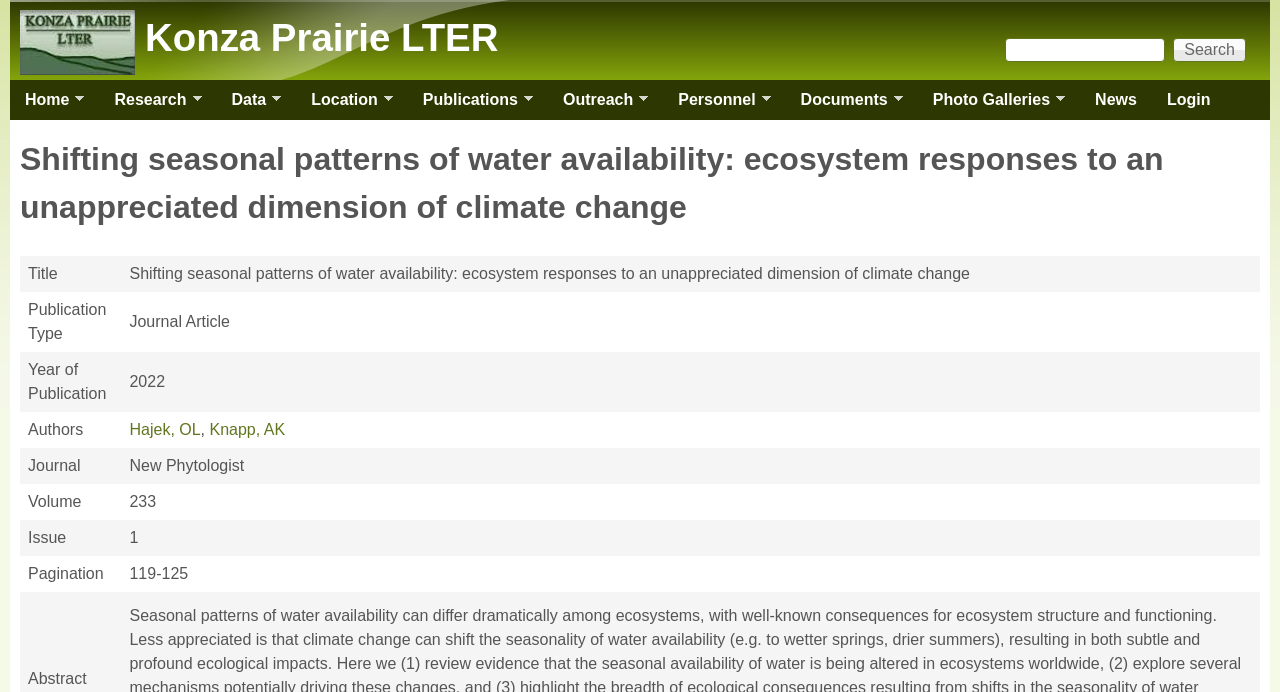Specify the bounding box coordinates (top-left x, top-left y, bottom-right x, bottom-right y) of the UI element in the screenshot that matches this description: alt="Konza Prairie LTER"

[0.016, 0.088, 0.105, 0.113]